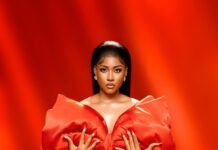How is the woman's hair styled?
Provide a thorough and detailed answer to the question.

The caption describes the woman's hair as being 'styled sleek and straight', which implies that her hair is smooth and lacks any curls or waves.